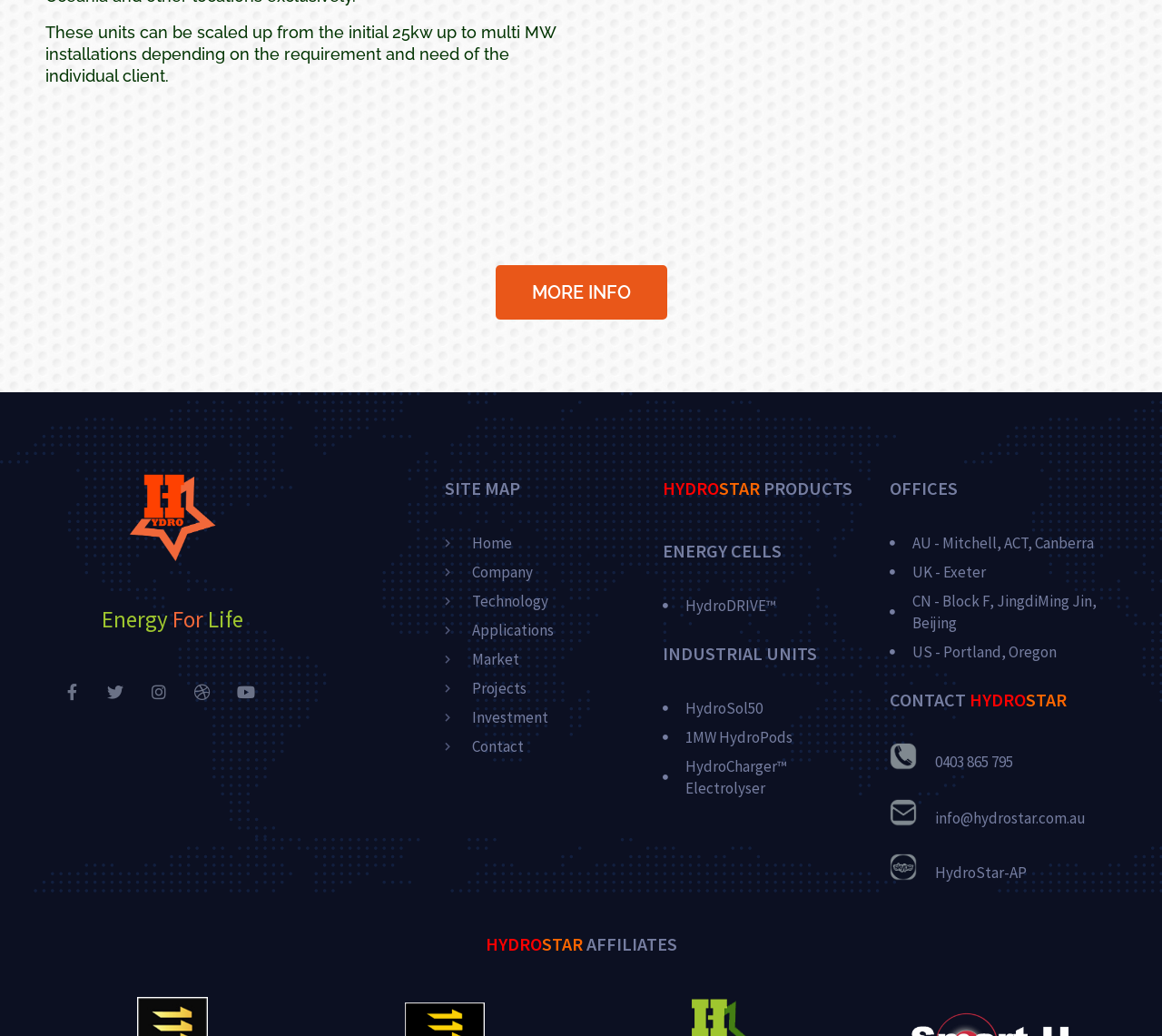Where are the offices located?
Using the image provided, answer with just one word or phrase.

AU, UK, CN, US